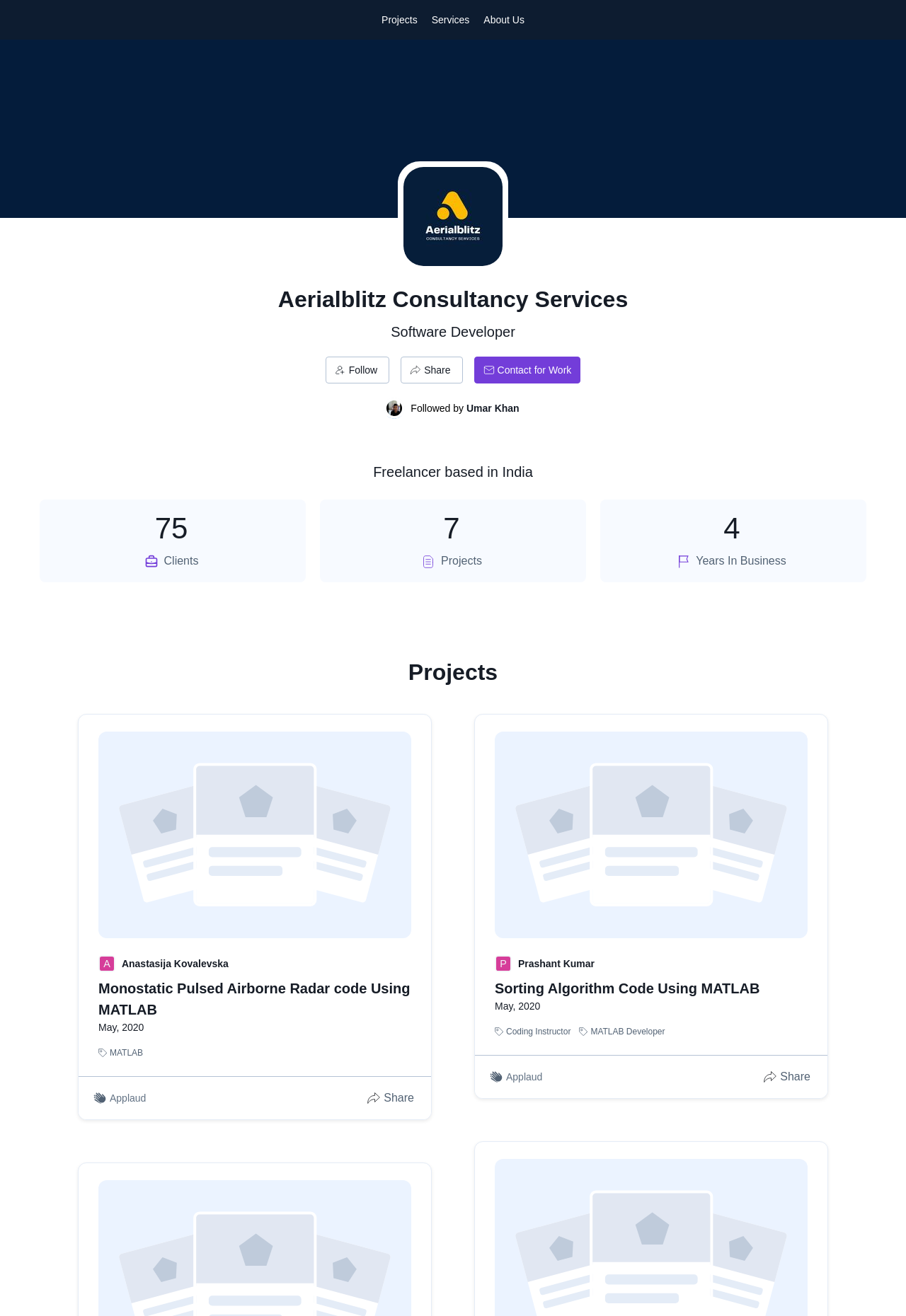What is the location of the freelancer?
Refer to the image and answer the question using a single word or phrase.

India